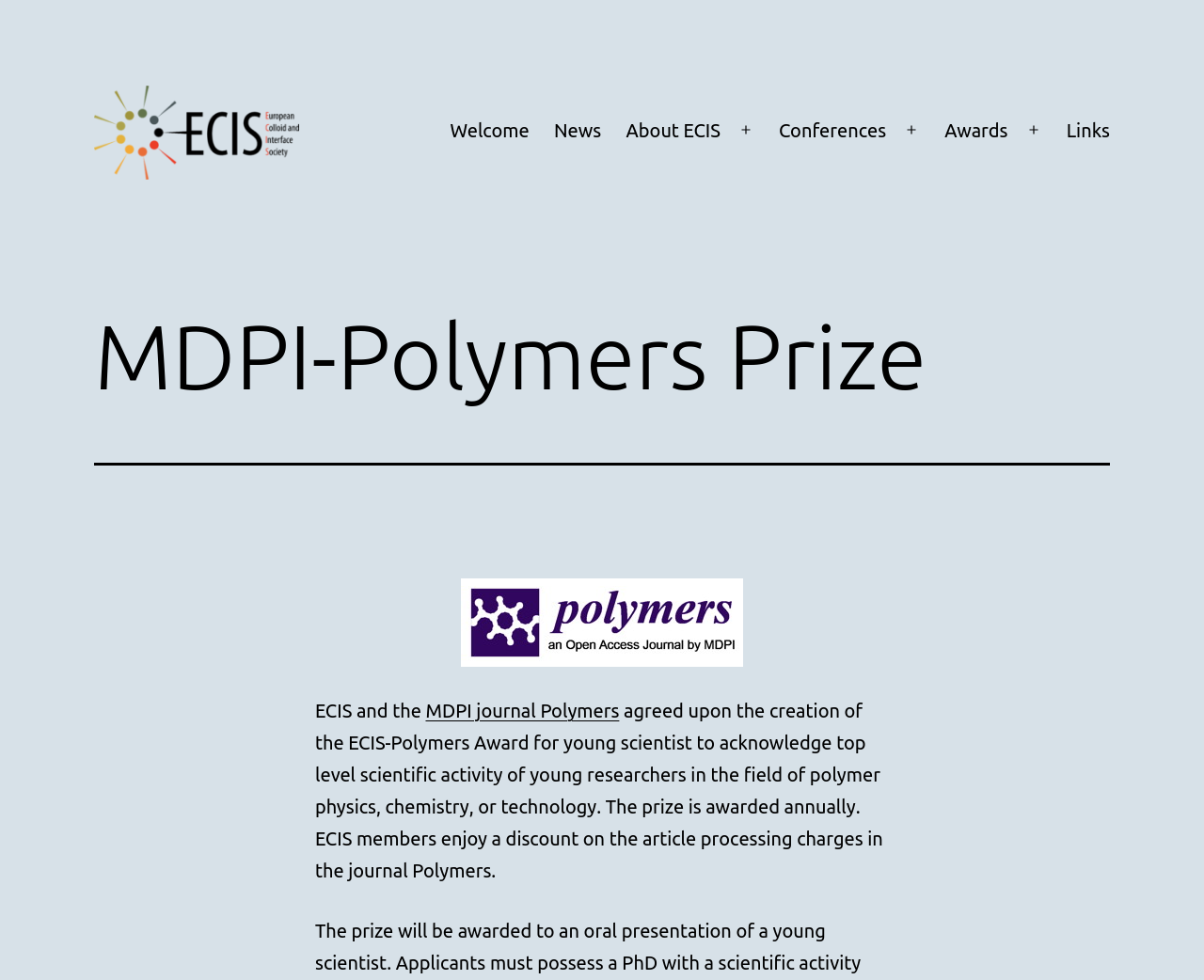Provide the bounding box coordinates for the area that should be clicked to complete the instruction: "Explore the Conferences page".

[0.637, 0.109, 0.746, 0.158]